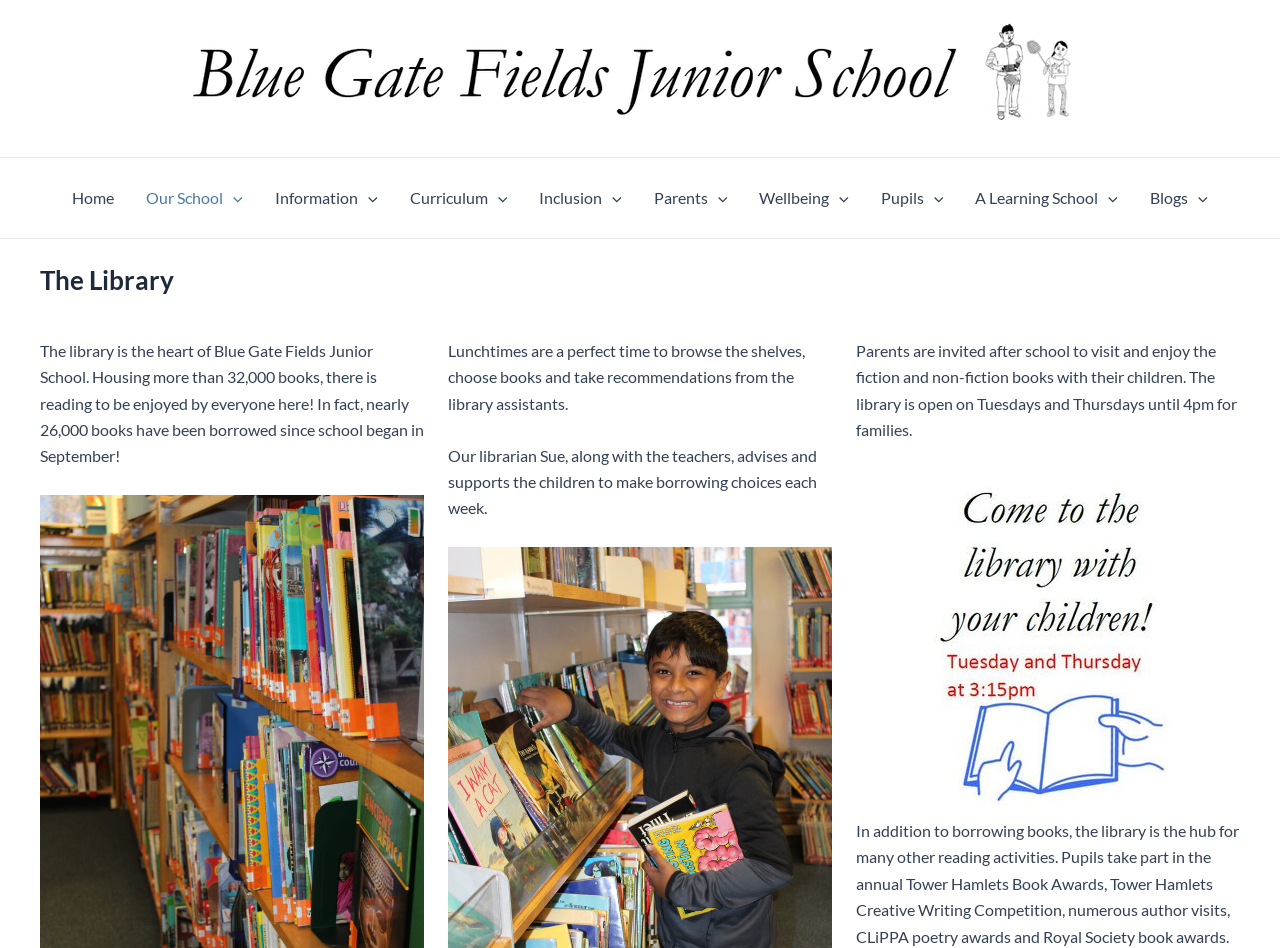Please find the bounding box coordinates of the element that needs to be clicked to perform the following instruction: "Toggle the Wellbeing menu". The bounding box coordinates should be four float numbers between 0 and 1, represented as [left, top, right, bottom].

[0.581, 0.167, 0.676, 0.251]